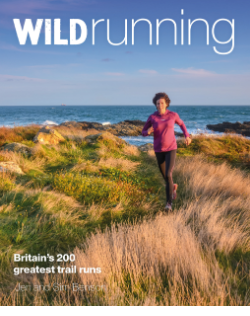What is the background of the scenic landscape? Based on the screenshot, please respond with a single word or phrase.

coastal